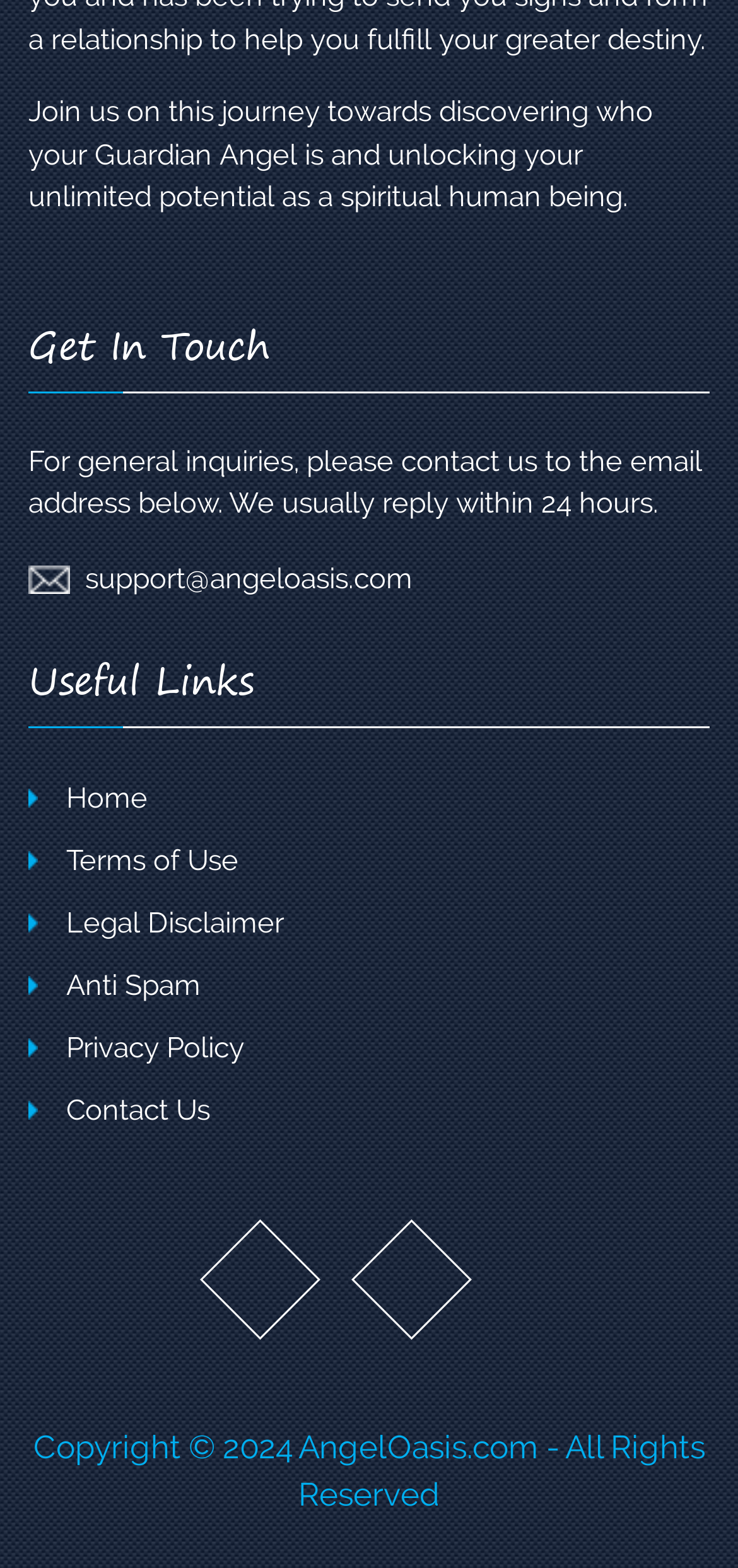Could you determine the bounding box coordinates of the clickable element to complete the instruction: "Follow the website on Facebook"? Provide the coordinates as four float numbers between 0 and 1, i.e., [left, top, right, bottom].

[0.271, 0.777, 0.434, 0.854]